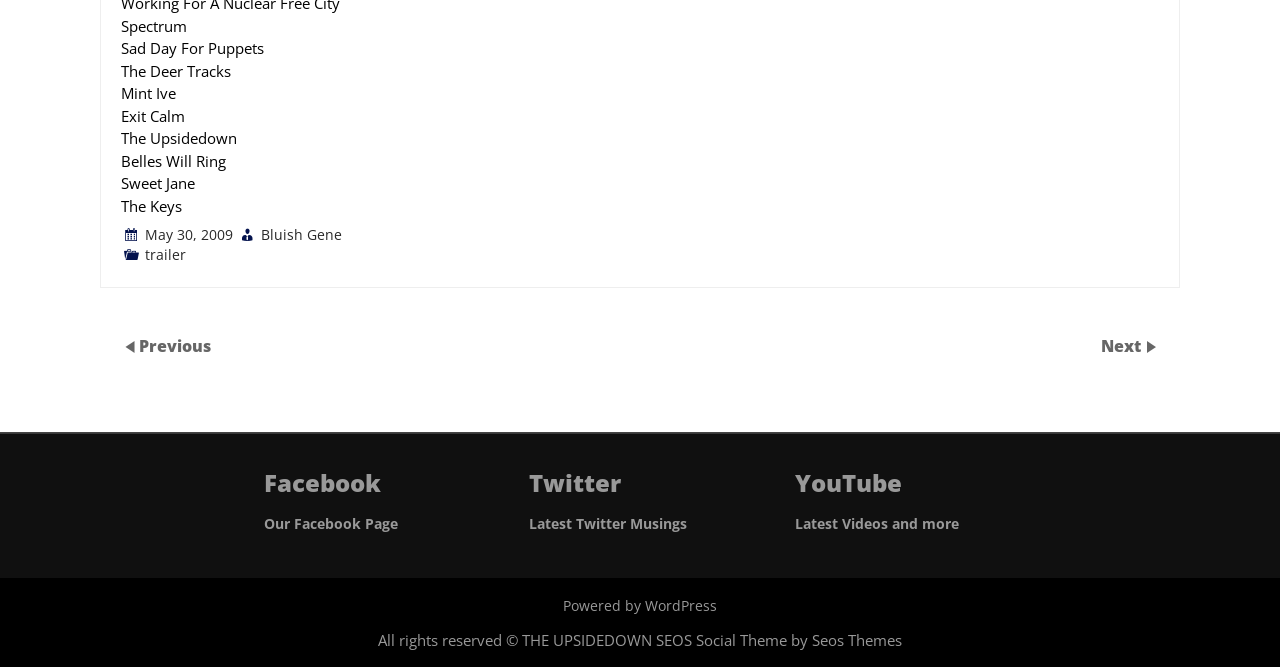What is the copyright information mentioned at the bottom?
Refer to the image and give a detailed response to the question.

The copyright information mentioned at the bottom is 'All rights reserved © THE UPSIDEDOWN' which is part of the StaticText element with bounding box coordinates [0.295, 0.945, 0.512, 0.975].